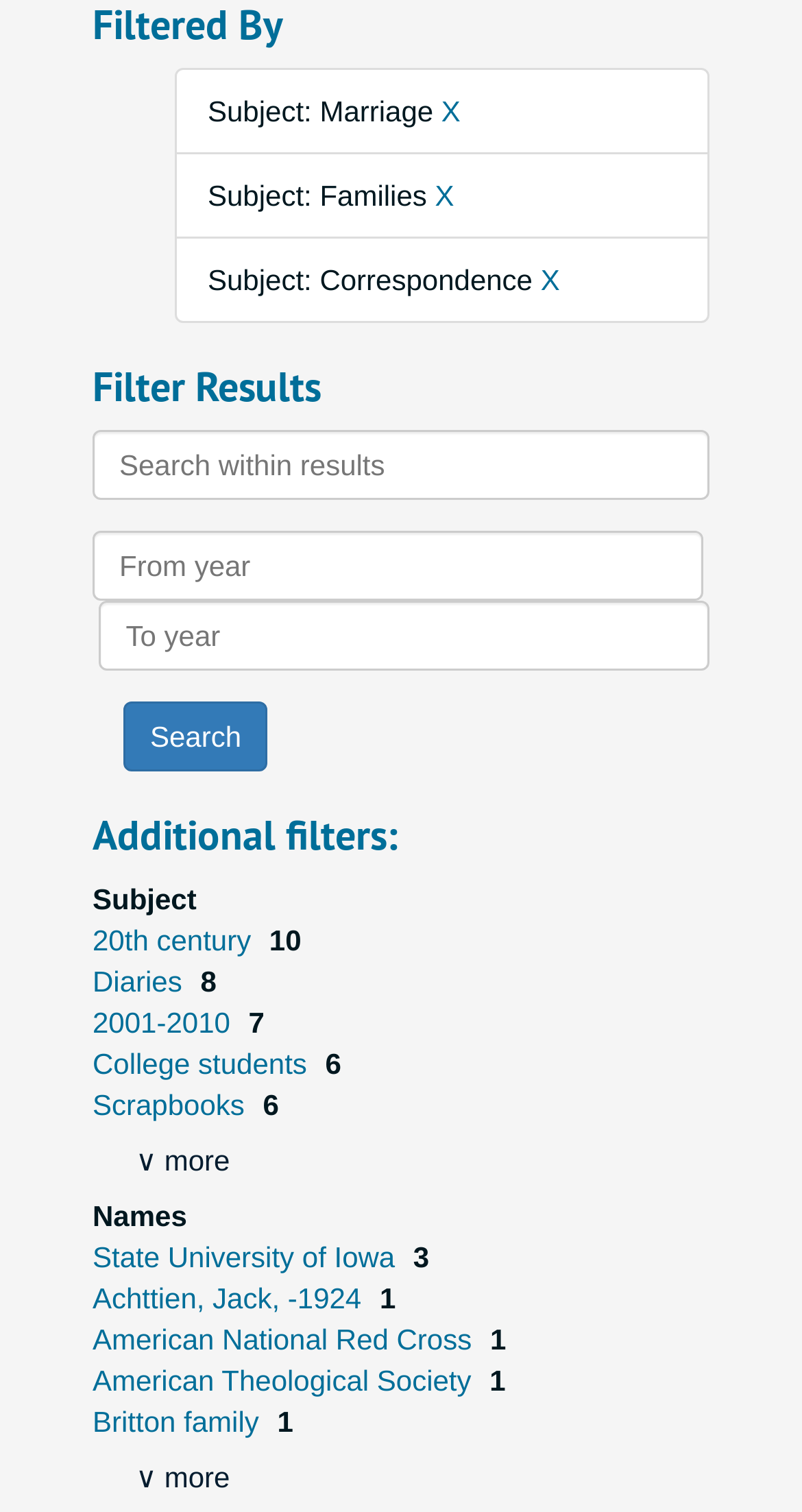Please provide a one-word or phrase answer to the question: 
What is the purpose of the 'Search within results' textbox?

To search within results